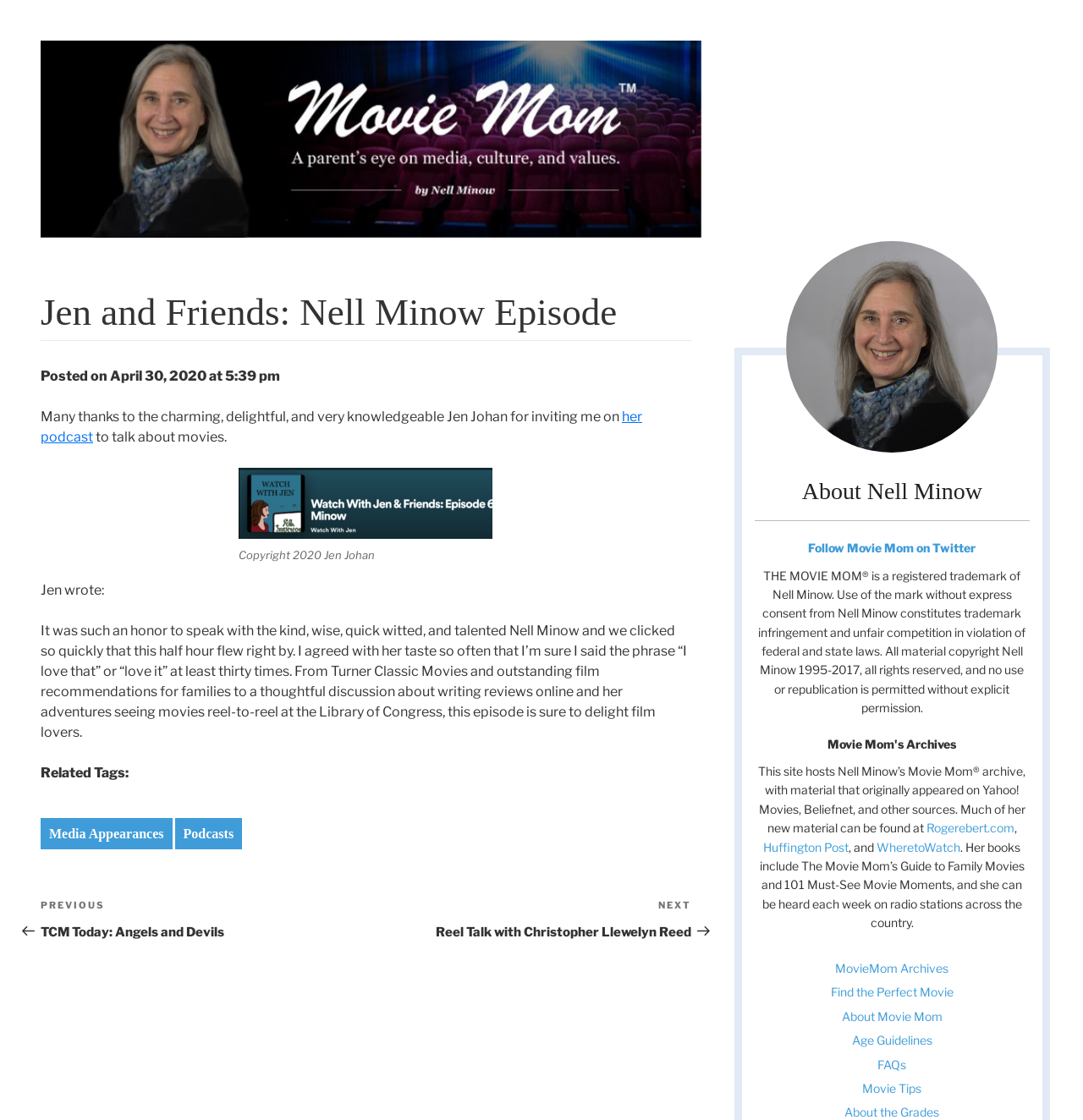What is the name of the book written by Nell Minow?
Please provide a detailed answer to the question.

I found this answer by reading the text in the 'About Nell Minow' section, which mentions 'Her books include The Movie Mom’s Guide to Family Movies and 101 Must-See Movie Moments'.